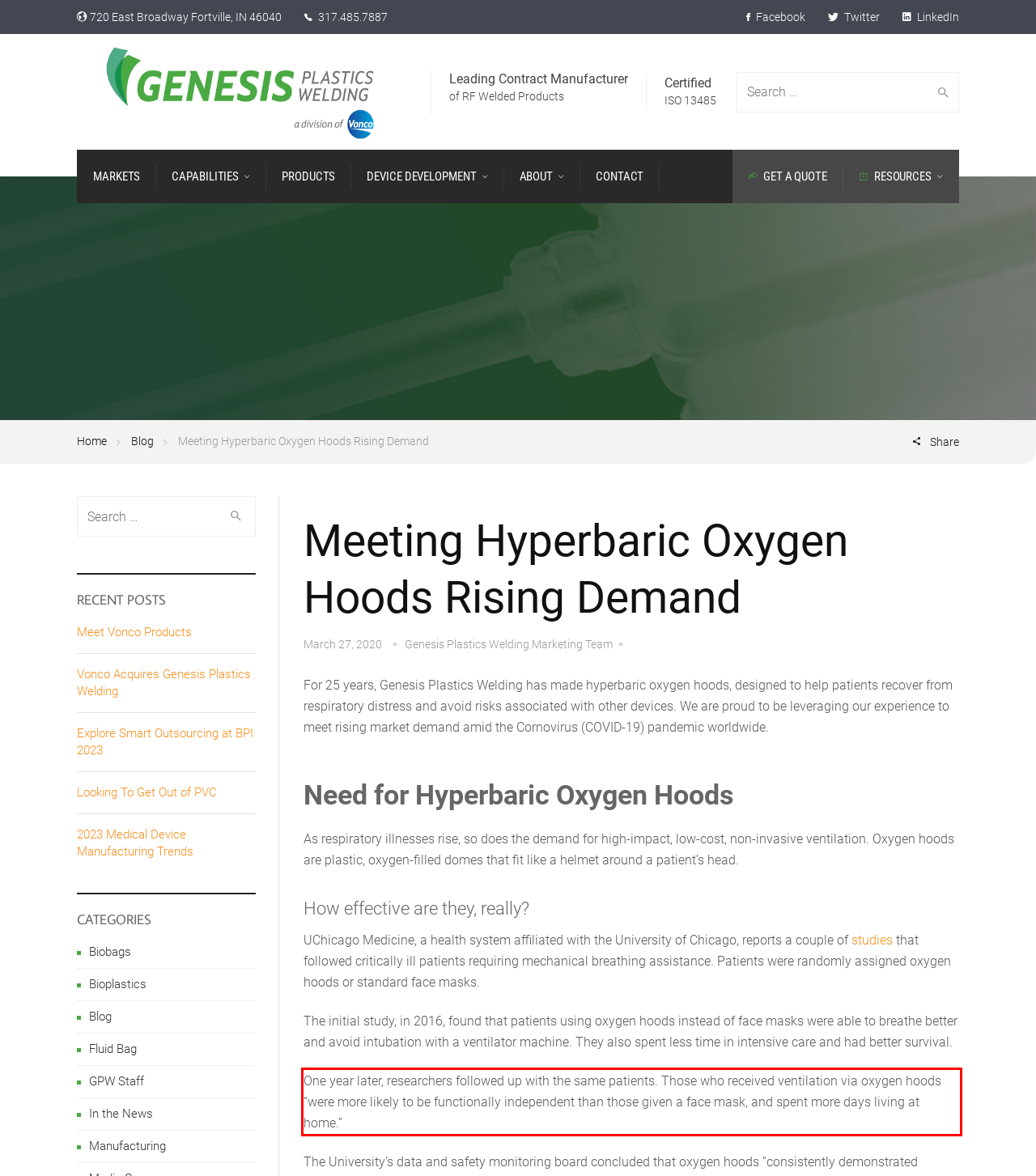Your task is to recognize and extract the text content from the UI element enclosed in the red bounding box on the webpage screenshot.

One year later, researchers followed up with the same patients. Those who received ventilation via oxygen hoods “were more likely to be functionally independent than those given a face mask, and spent more days living at home.”